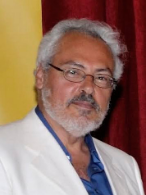Create a detailed narrative for the image.

This image features George Tsebelis, a prominent figure affiliated with the University of Michigan. He has contributed significantly to the discourse on European politics, particularly regarding the dynamics of the European Union. The context surrounding this image connects to his analytical narrative on the negotiations among EU leaders and the potential risks associated with Greece's economic situation, emphasizing the concept of ‘Graccident’—the possibility of a sudden and problematic exit from the Eurozone. Tsebelis is known for his critical insights into political strategies and reforms, underlining the intricate relationships between political entities in Europe.